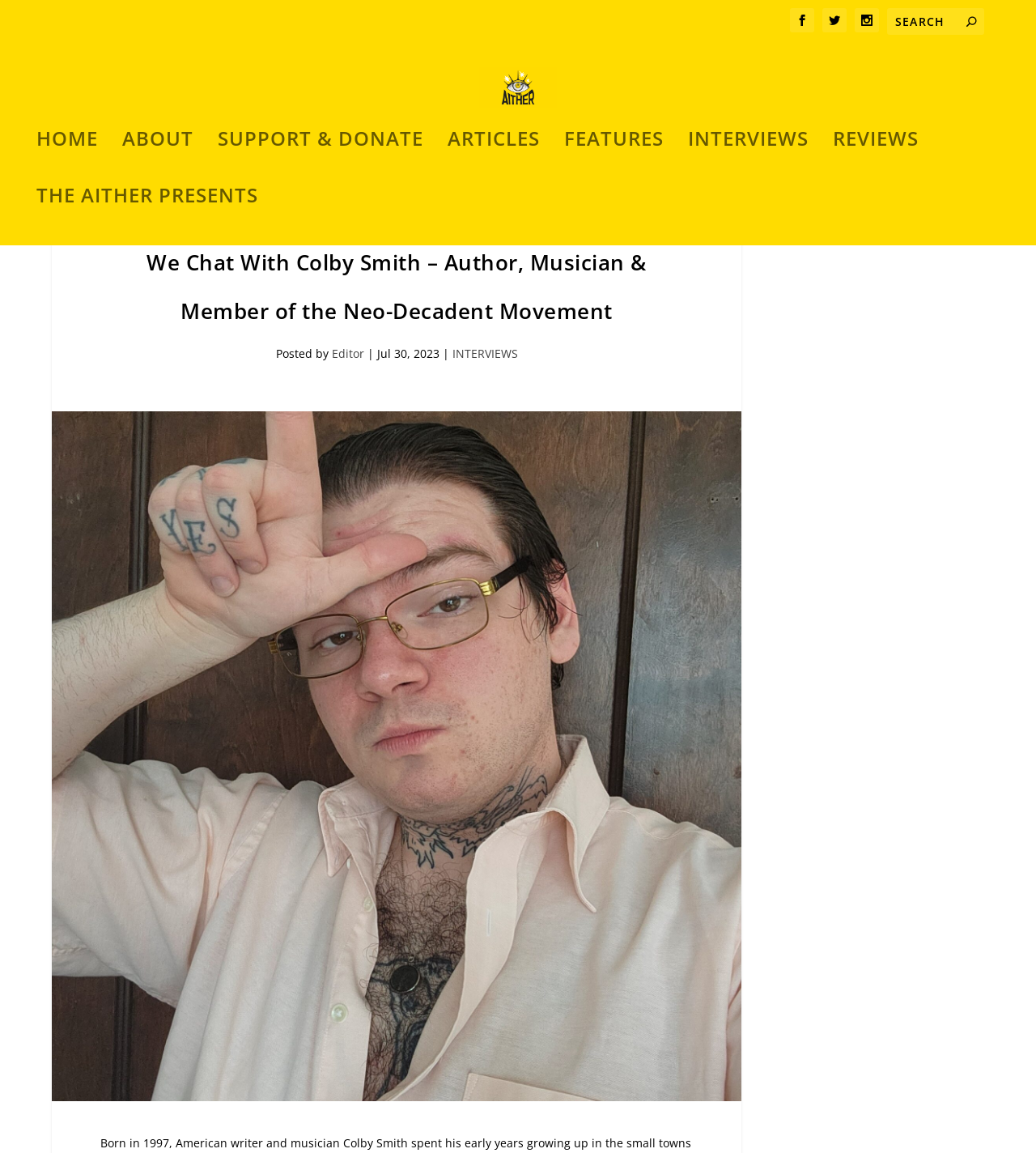Locate the bounding box coordinates of the element to click to perform the following action: 'view interviews'. The coordinates should be given as four float values between 0 and 1, in the form of [left, top, right, bottom].

[0.664, 0.248, 0.78, 0.297]